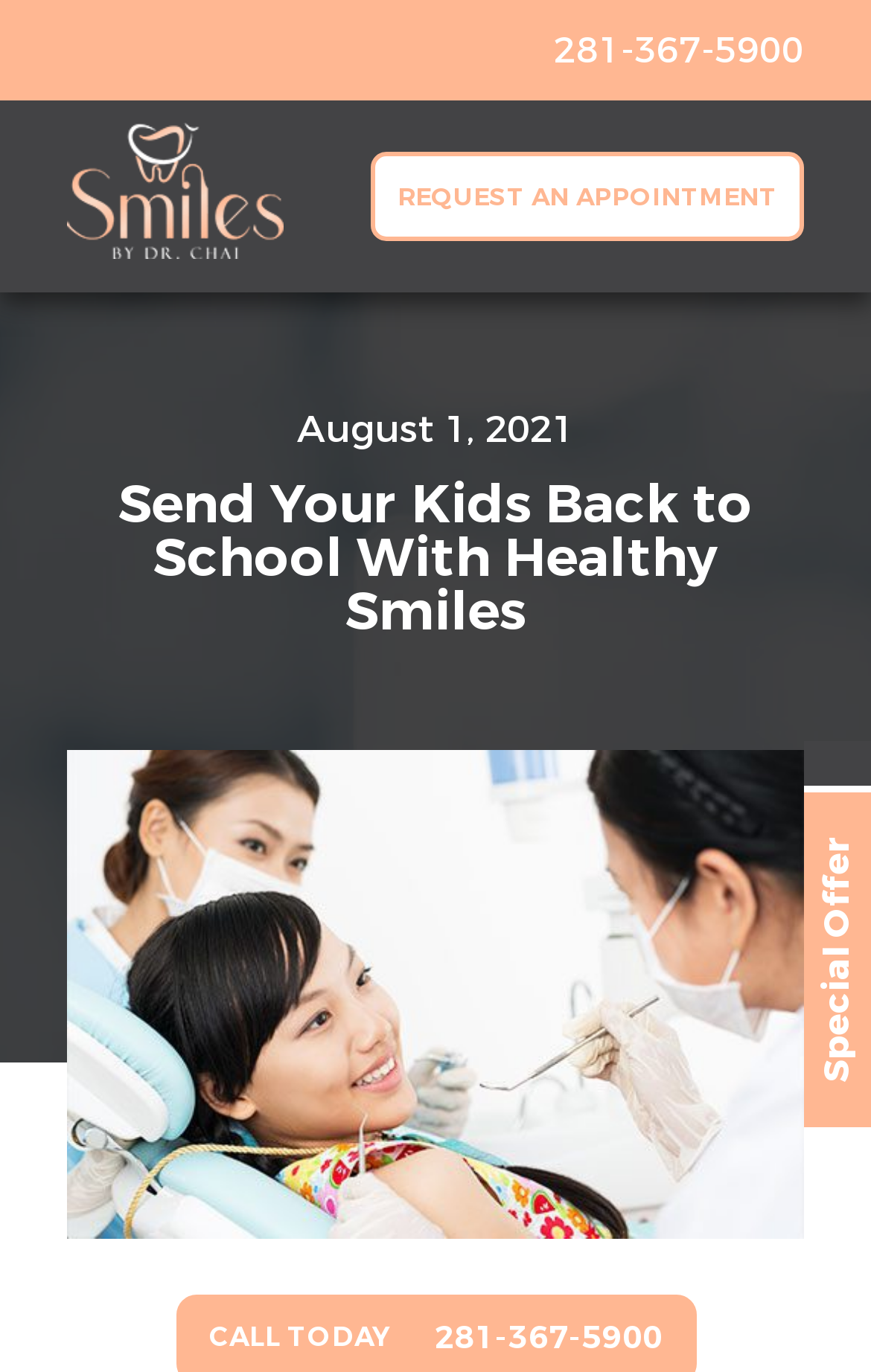What is the special offer mentioned on the website?
Using the details shown in the screenshot, provide a comprehensive answer to the question.

I found a static text element with the text 'Special Offer' in the third layout table, but it does not specify what the offer is.